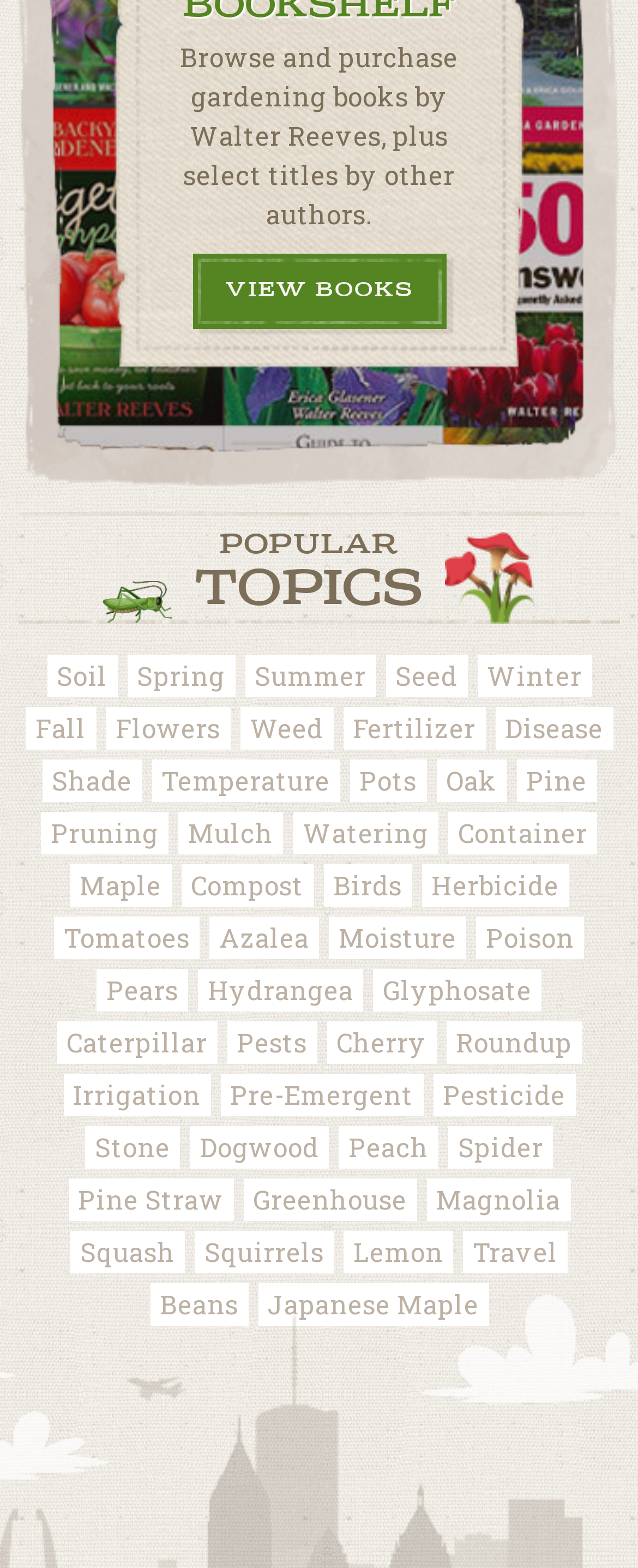How many links are under the 'POPULAR TOPICS' heading?
Based on the image, answer the question with a single word or brief phrase.

29